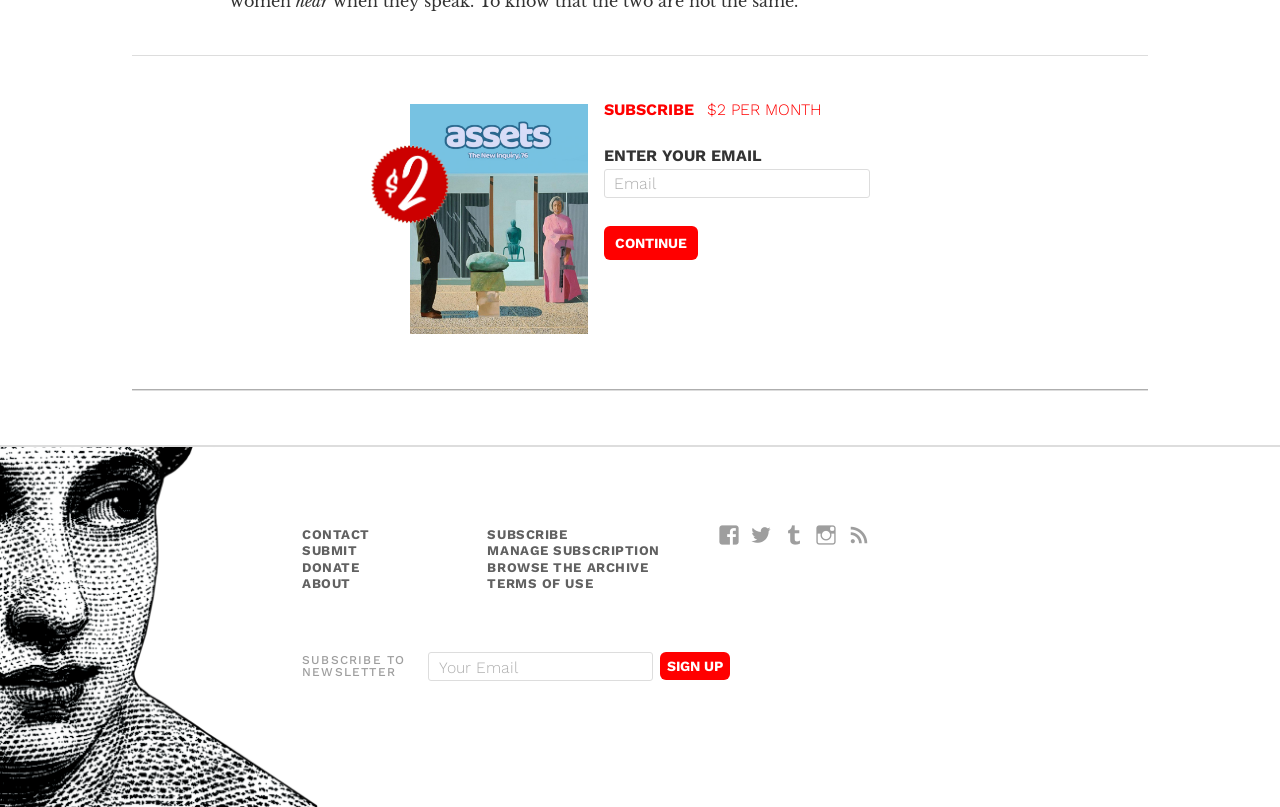What is the call-to-action for the newsletter subscription?
Give a one-word or short-phrase answer derived from the screenshot.

Sign up